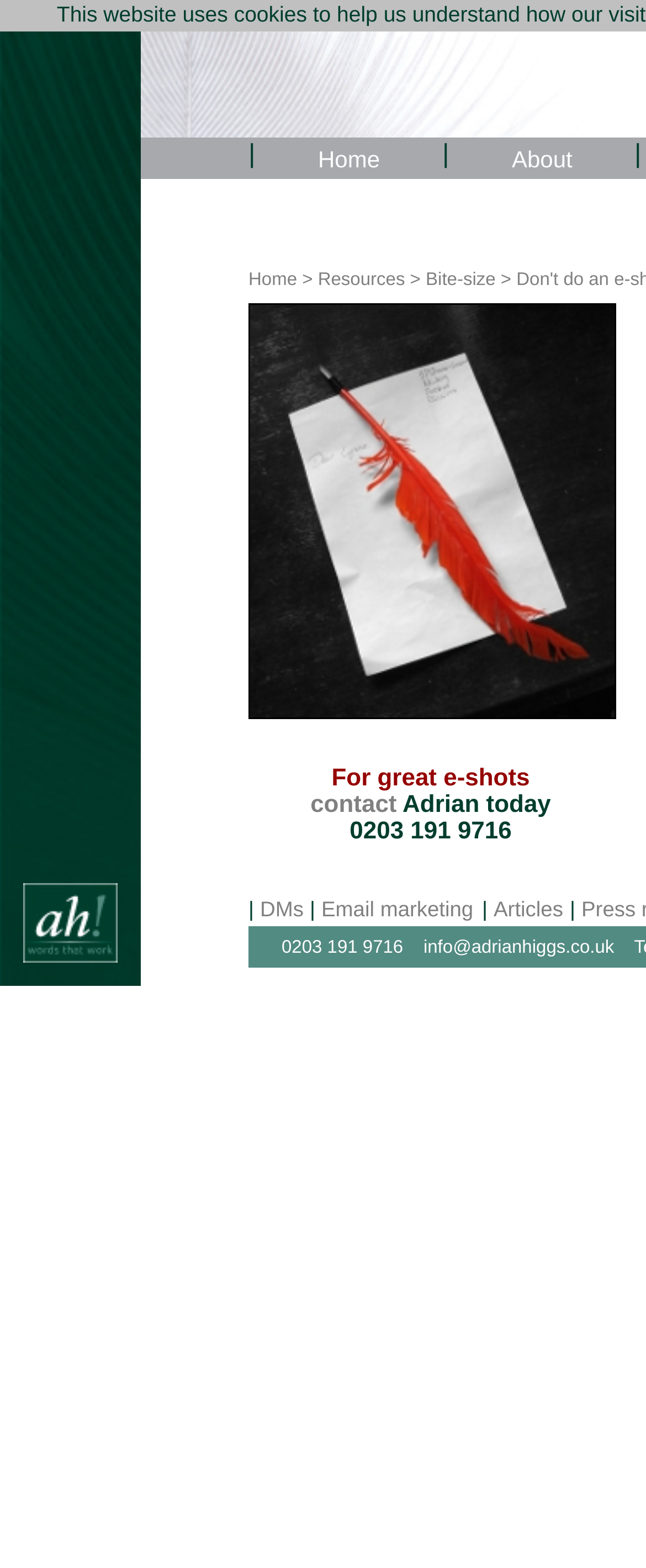Generate a thorough description of the webpage.

The webpage is about Adrian Higgs Copywriting, with a focus on a bite-size article titled "don't do an e-shot". 

At the top left of the page, there is a logo image. Below it, there is a navigation menu with links to "Home", "Resources", and "Bite-size" articles. The menu is separated by a vertical line from another set of links, including "Home", "About", and a separator line. 

The main content of the page is an article, which starts with a heading "For great e-shots". Below the heading, there is a call-to-action link to "contact" and a brief introduction to Adrian, including a phone number. 

On the right side of the page, there is a sidebar with several sections. The top section has a large image. Below it, there are three sections with links to "DMs", "Email marketing", and "Articles", separated by vertical lines. 

At the bottom of the page, there is a footer section with contact information, including a phone number and an email address.